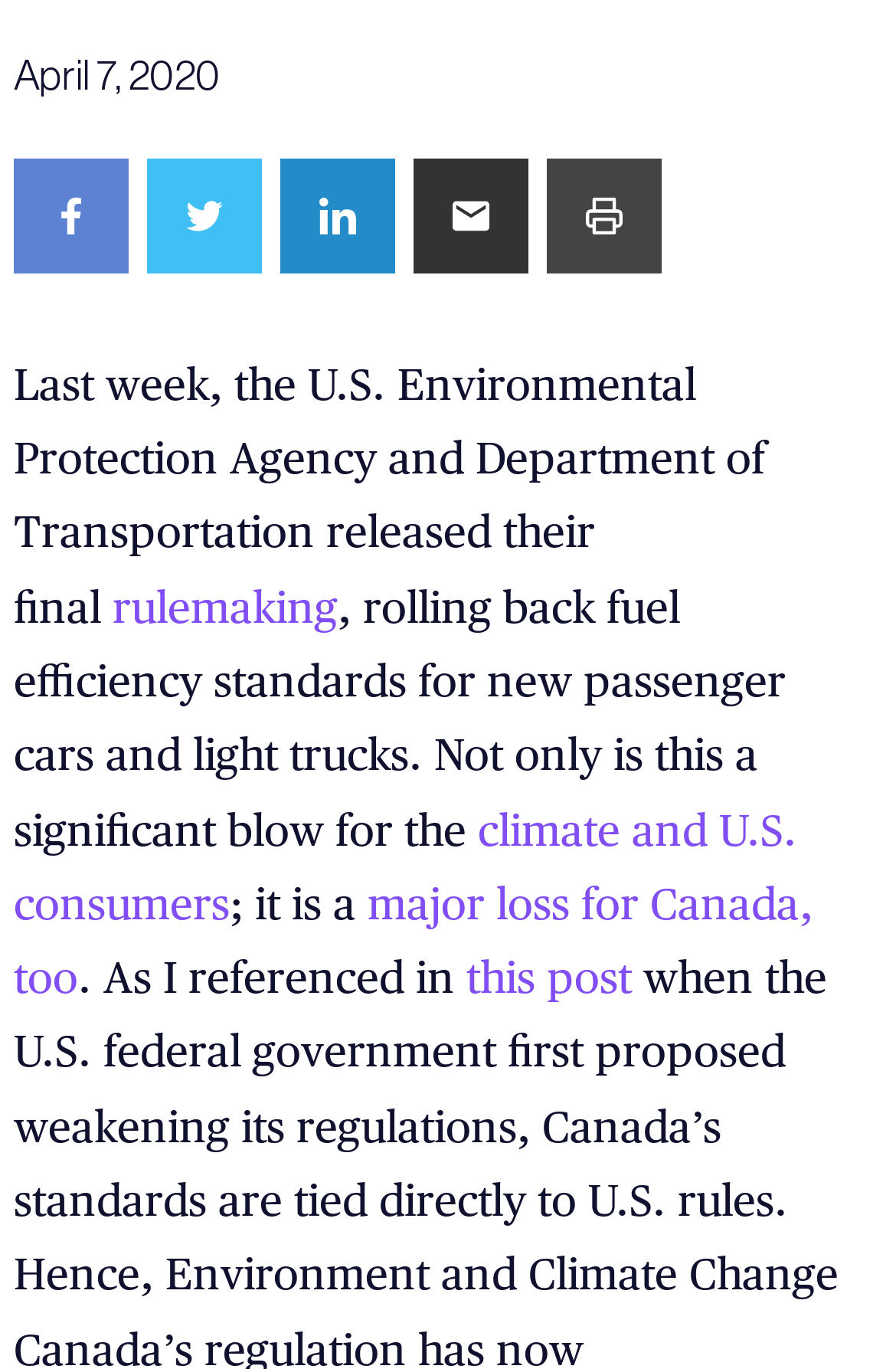Can you identify the bounding box coordinates of the clickable region needed to carry out this instruction: 'Print the article'? The coordinates should be four float numbers within the range of 0 to 1, stated as [left, top, right, bottom].

[0.61, 0.115, 0.738, 0.199]